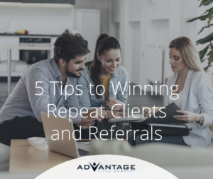Refer to the image and offer a detailed explanation in response to the question: What is the tone of the image?

The bright, modern interior environment enhances the professional tone of the image, conveying a sense of expertise and collaboration in a business context, which suggests that the tone of the image is professional.